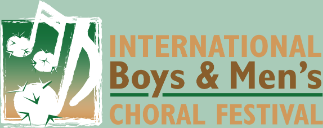Provide a comprehensive description of the image.

The image features the logo of the International Boys and Men's Choral Festival, characterized by a vibrant design that includes musical notes and stylized figures representing male singers. The festival's name is prominently displayed, blending artistic elements with bold typography in contrasting colors. The text emphasizes the words "INTERNATIONAL," "Boys & Men's," and "CHORAL FESTIVAL," highlighting the global scope and focus on male choral music. This logo serves as a visual representation of the festival's commitment to celebrating male vocal talents and showcasing high-quality choral repertoire.